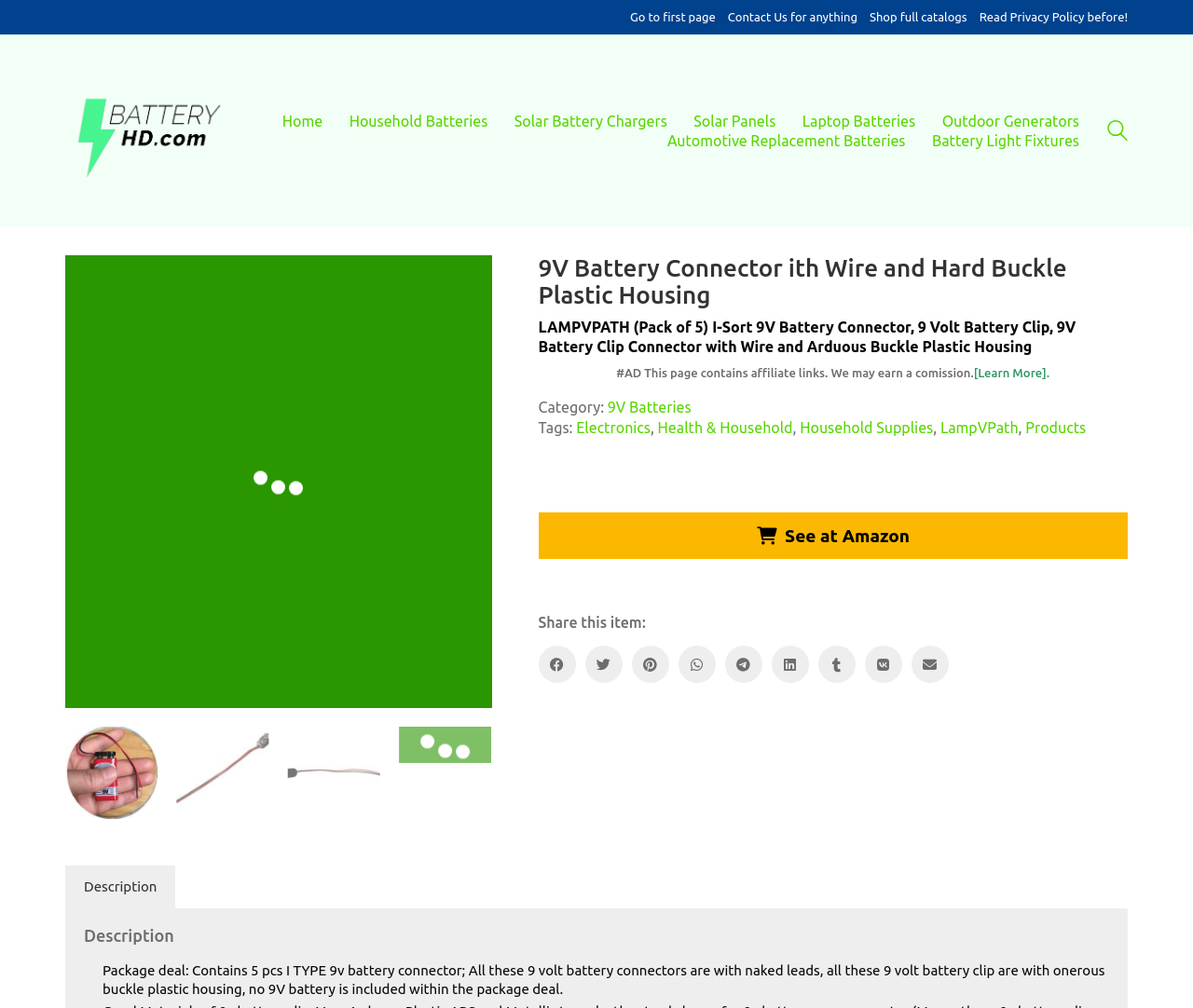Locate the bounding box coordinates of the region to be clicked to comply with the following instruction: "Click on the 'Home' link". The coordinates must be four float numbers between 0 and 1, in the form [left, top, right, bottom].

[0.236, 0.11, 0.27, 0.13]